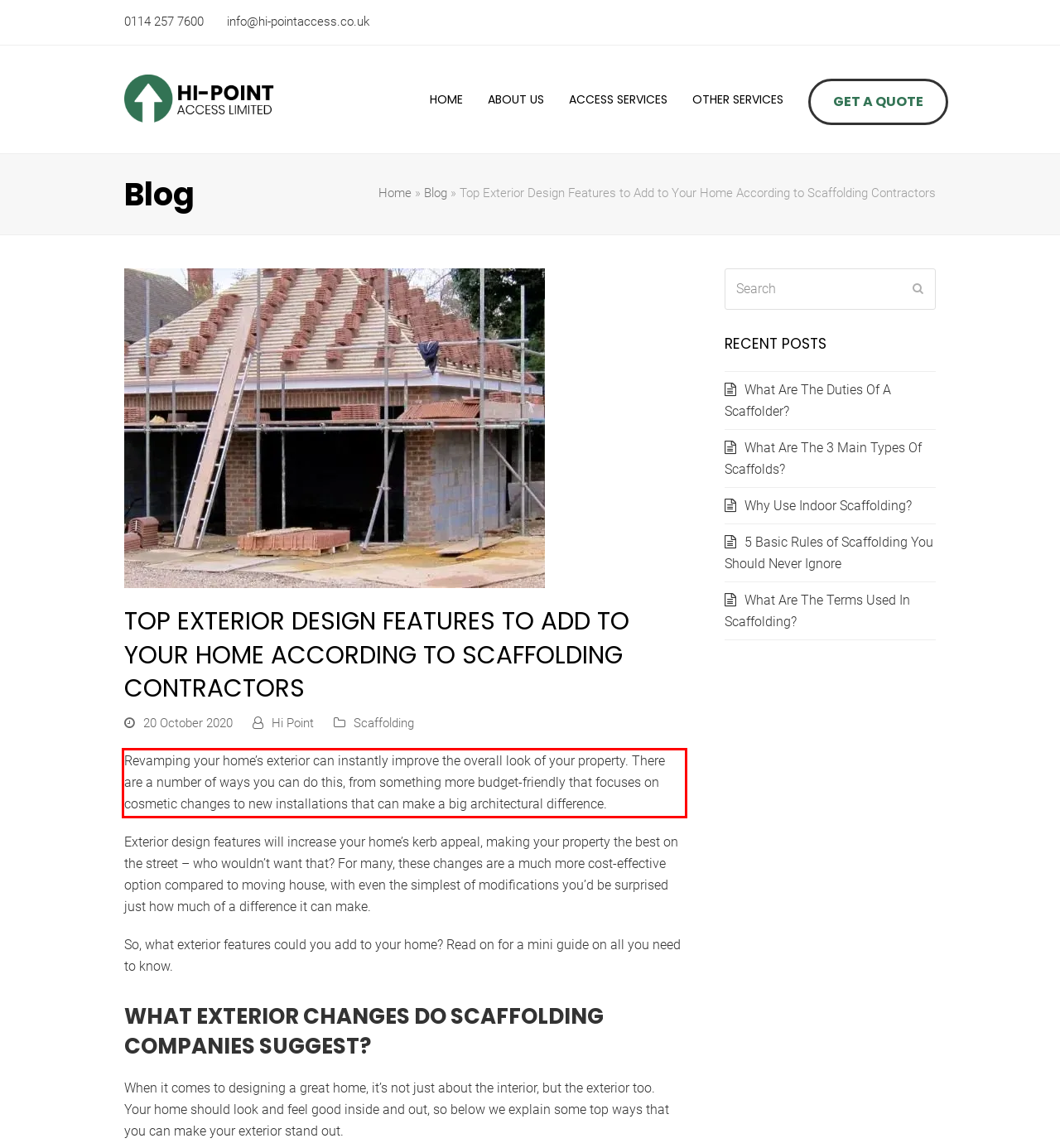Given a screenshot of a webpage containing a red rectangle bounding box, extract and provide the text content found within the red bounding box.

Revamping your home’s exterior can instantly improve the overall look of your property. There are a number of ways you can do this, from something more budget-friendly that focuses on cosmetic changes to new installations that can make a big architectural difference.